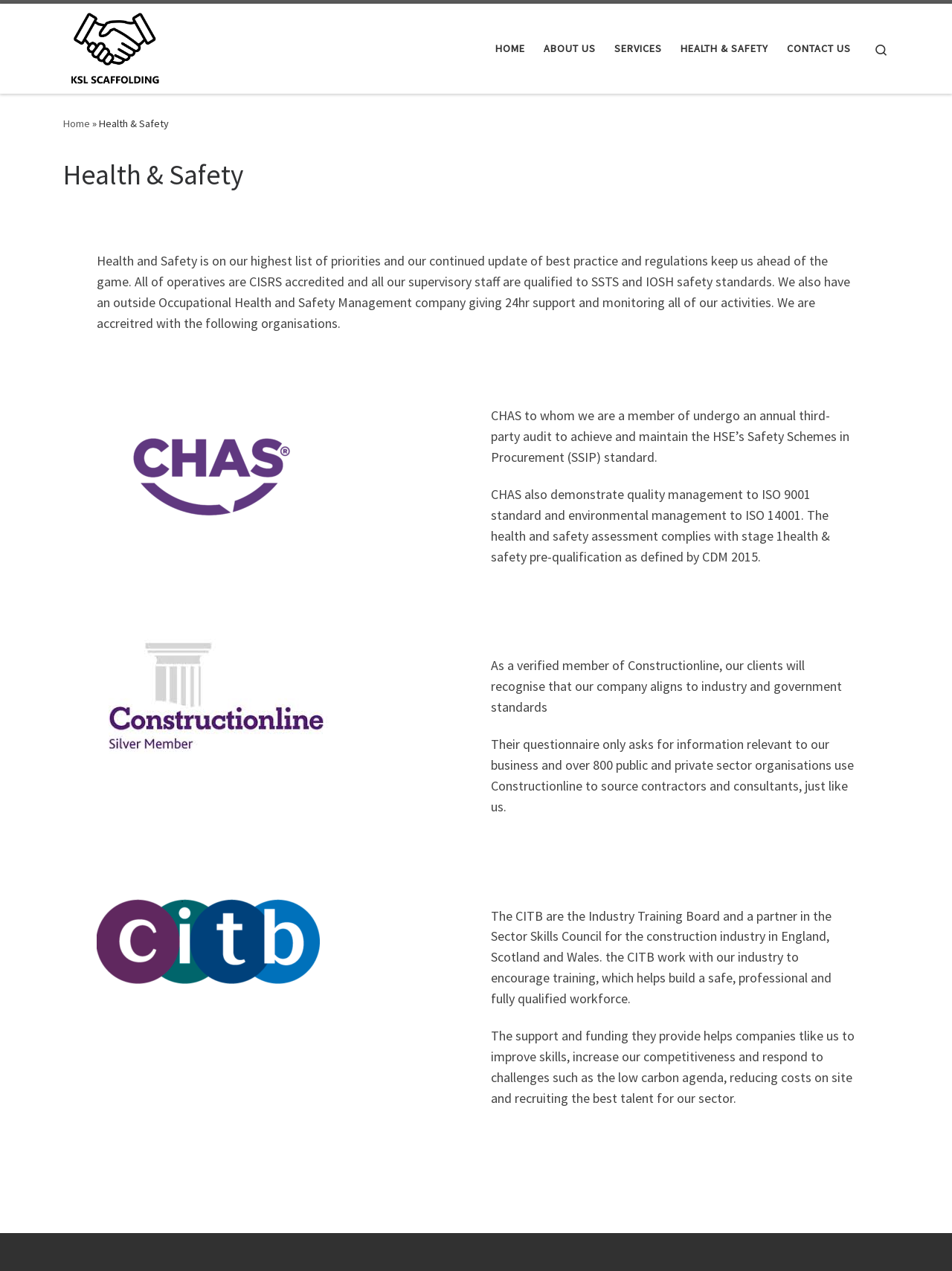What is the primary heading on this webpage?

Health & Safety